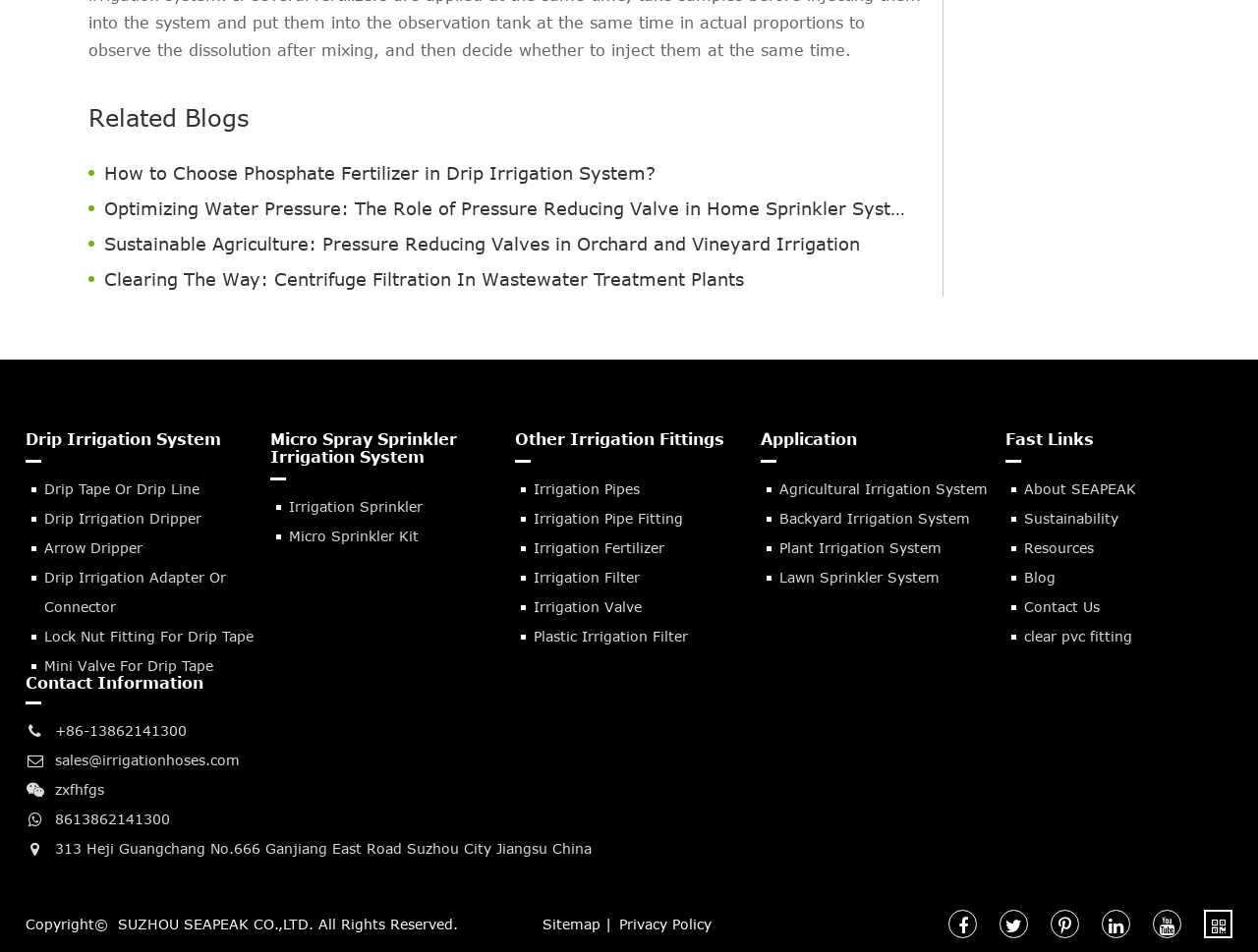Could you highlight the region that needs to be clicked to execute the instruction: "View 'Sitemap'"?

[0.431, 0.962, 0.481, 0.979]